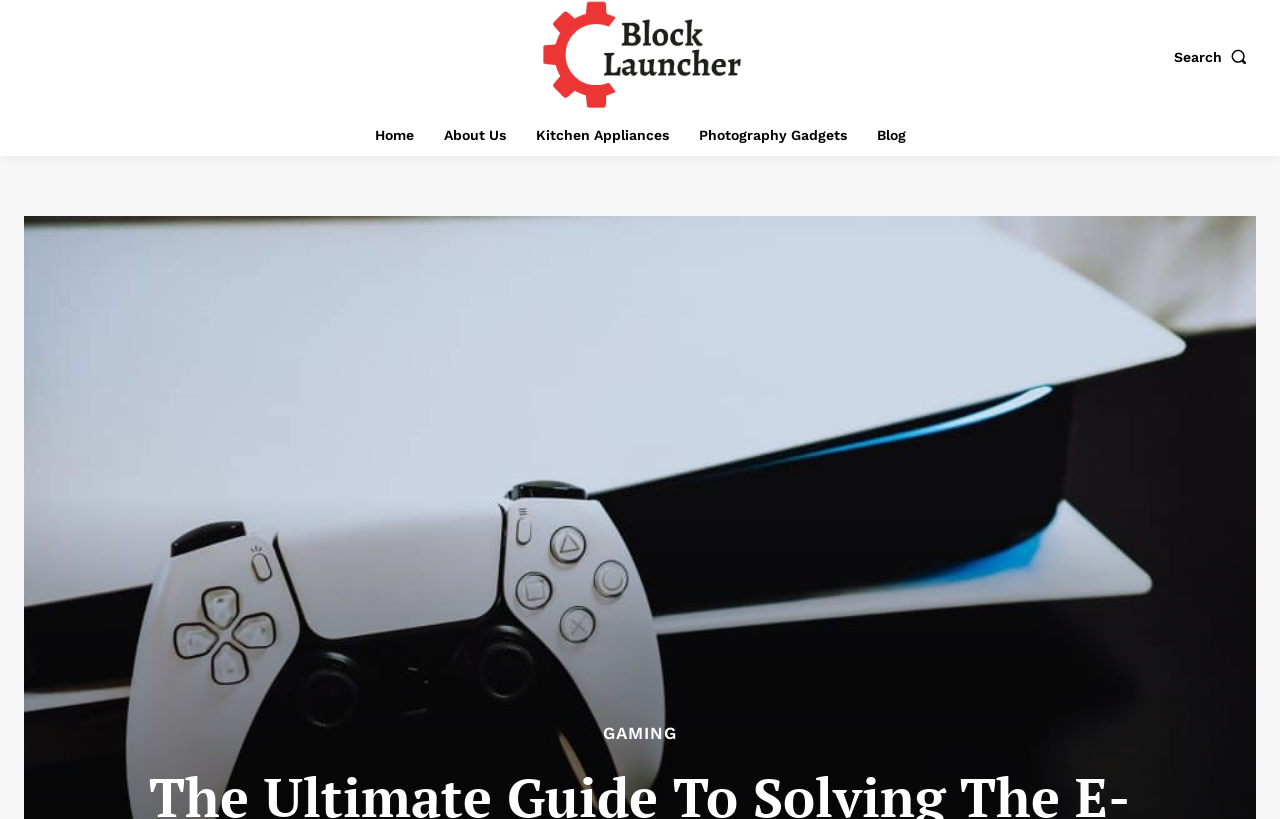Provide a brief response to the question using a single word or phrase: 
What is the category of the 'GAMING' link?

Blog